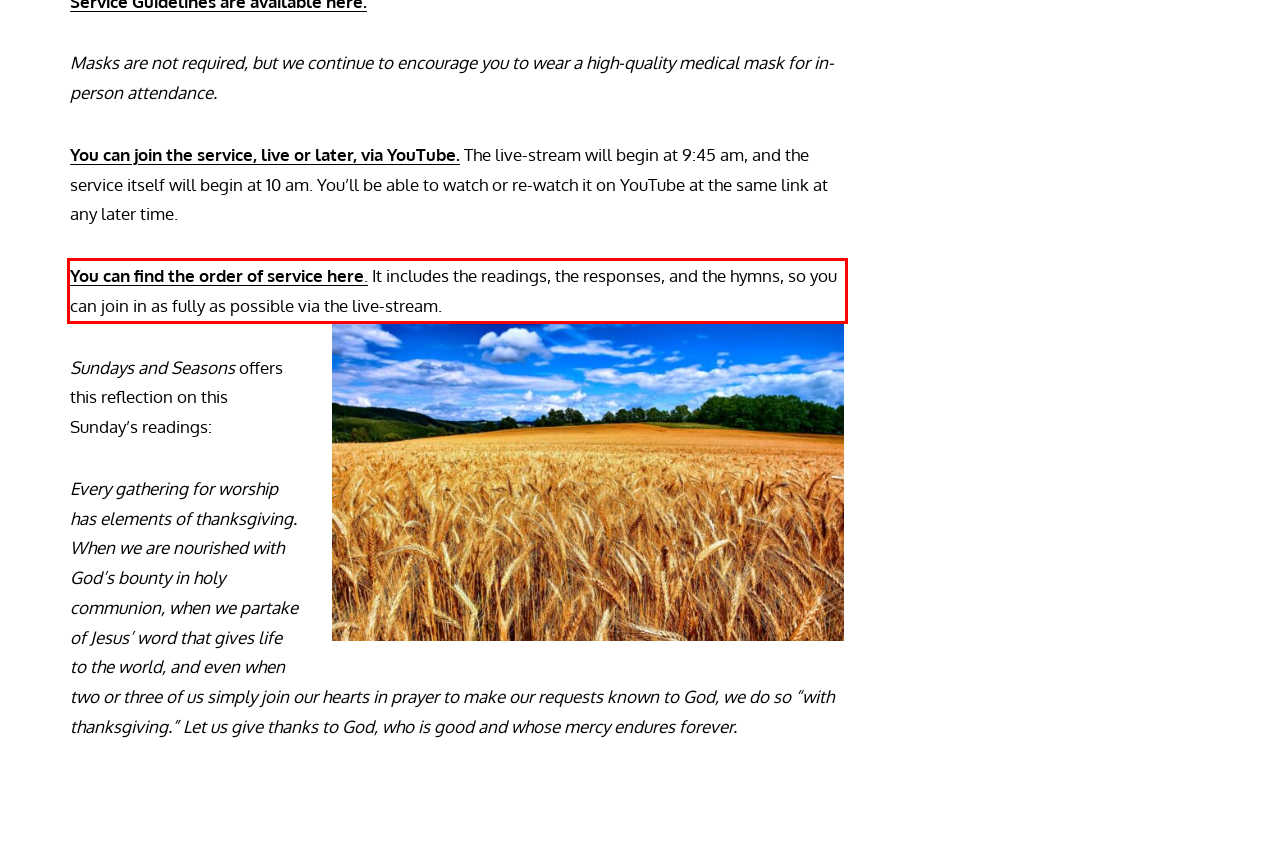Given a screenshot of a webpage containing a red rectangle bounding box, extract and provide the text content found within the red bounding box.

You can find the order of service here. It includes the readings, the responses, and the hymns, so you can join in as fully as possible via the live-stream.